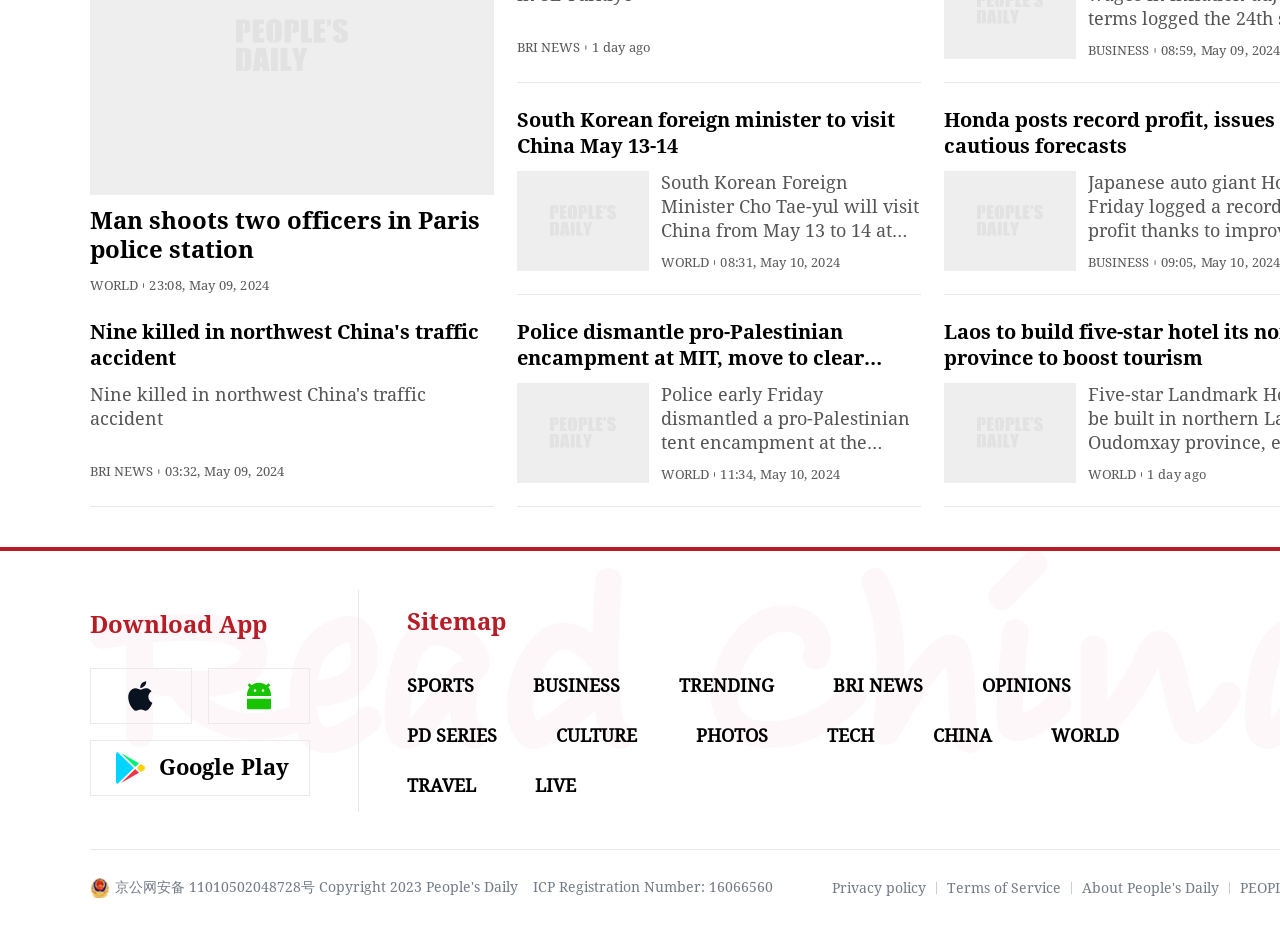Answer the question below in one word or phrase:
What type of content is categorized under 'SPORTS'?

Sports news